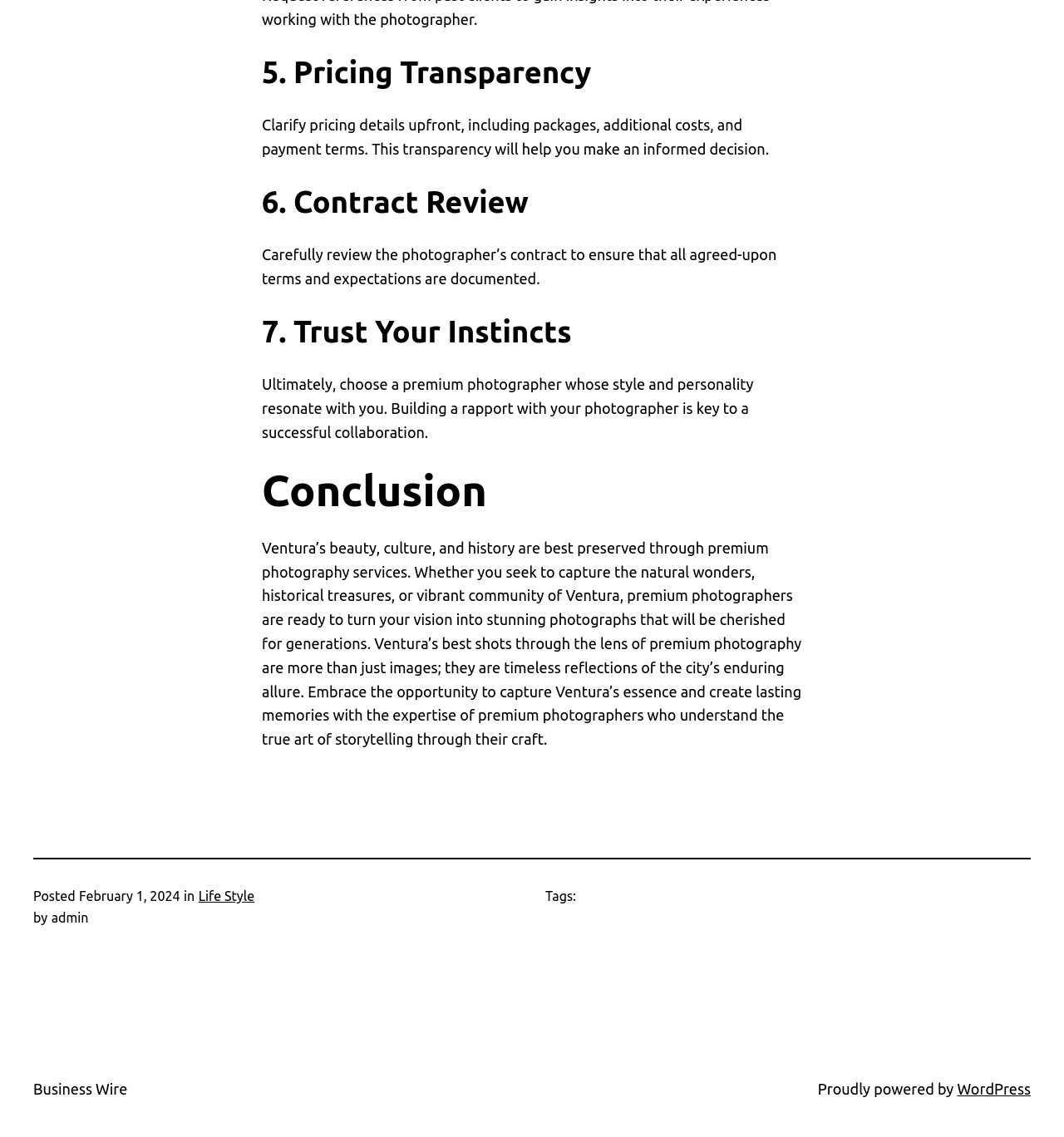Answer the following query concisely with a single word or phrase:
What is the name of the author of the article?

admin